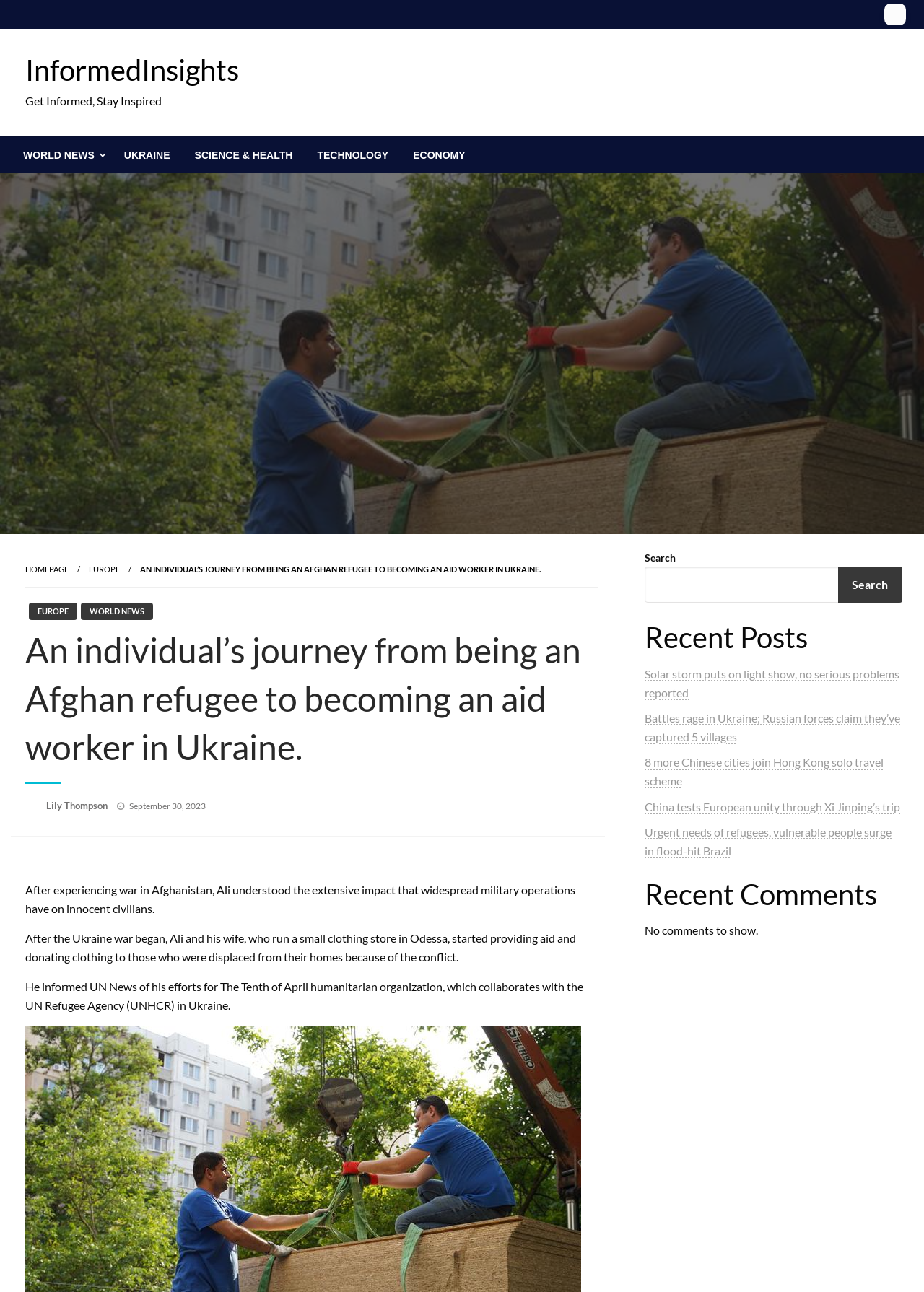Specify the bounding box coordinates of the area to click in order to execute this command: 'Click on the 'World News' menu item'. The coordinates should consist of four float numbers ranging from 0 to 1, and should be formatted as [left, top, right, bottom].

[0.012, 0.106, 0.121, 0.134]